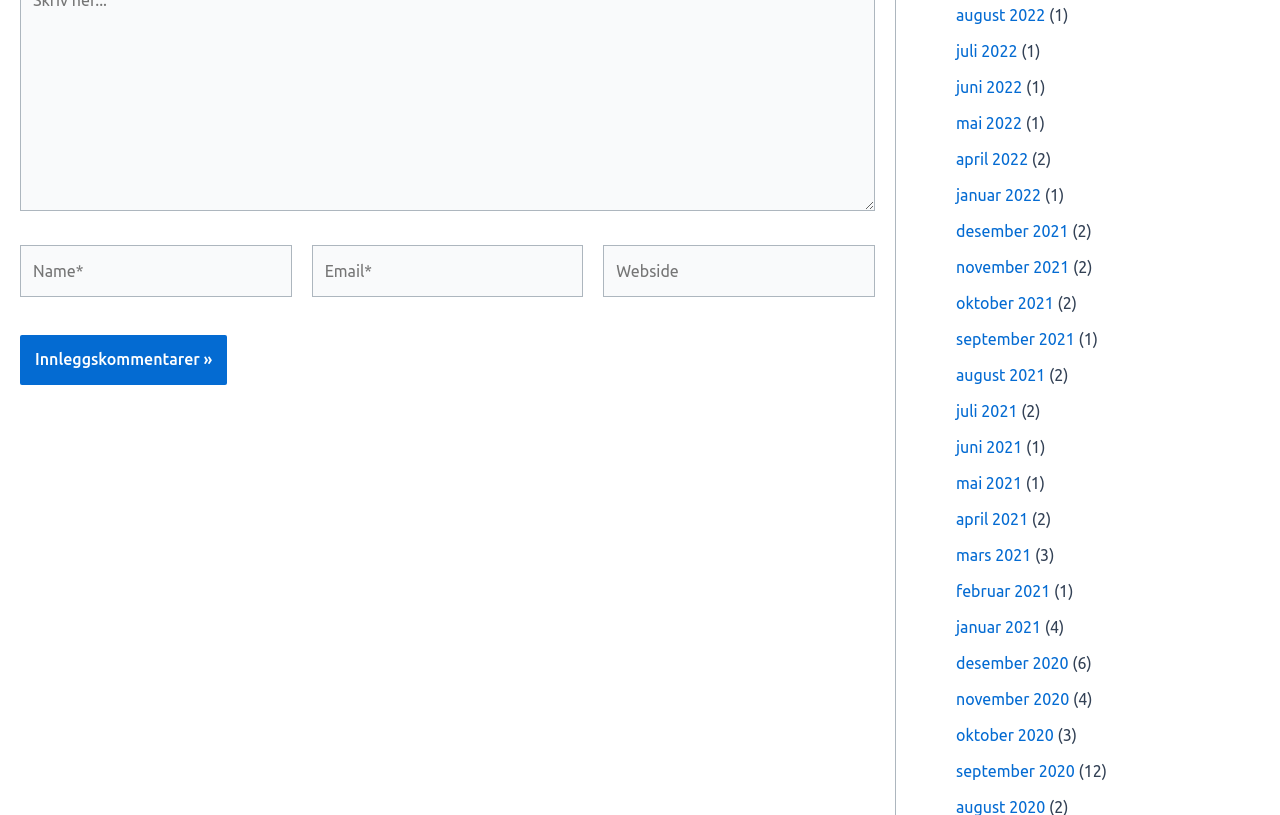What is the position of the 'august 2022' link?
Using the image as a reference, give an elaborate response to the question.

By analyzing the bounding box coordinates of the 'august 2022' link, I found that its y1 and y2 values are relatively small, indicating that it is located at the top of the webpage. Additionally, its x1 and x2 values are large, suggesting that it is positioned on the right side of the webpage.